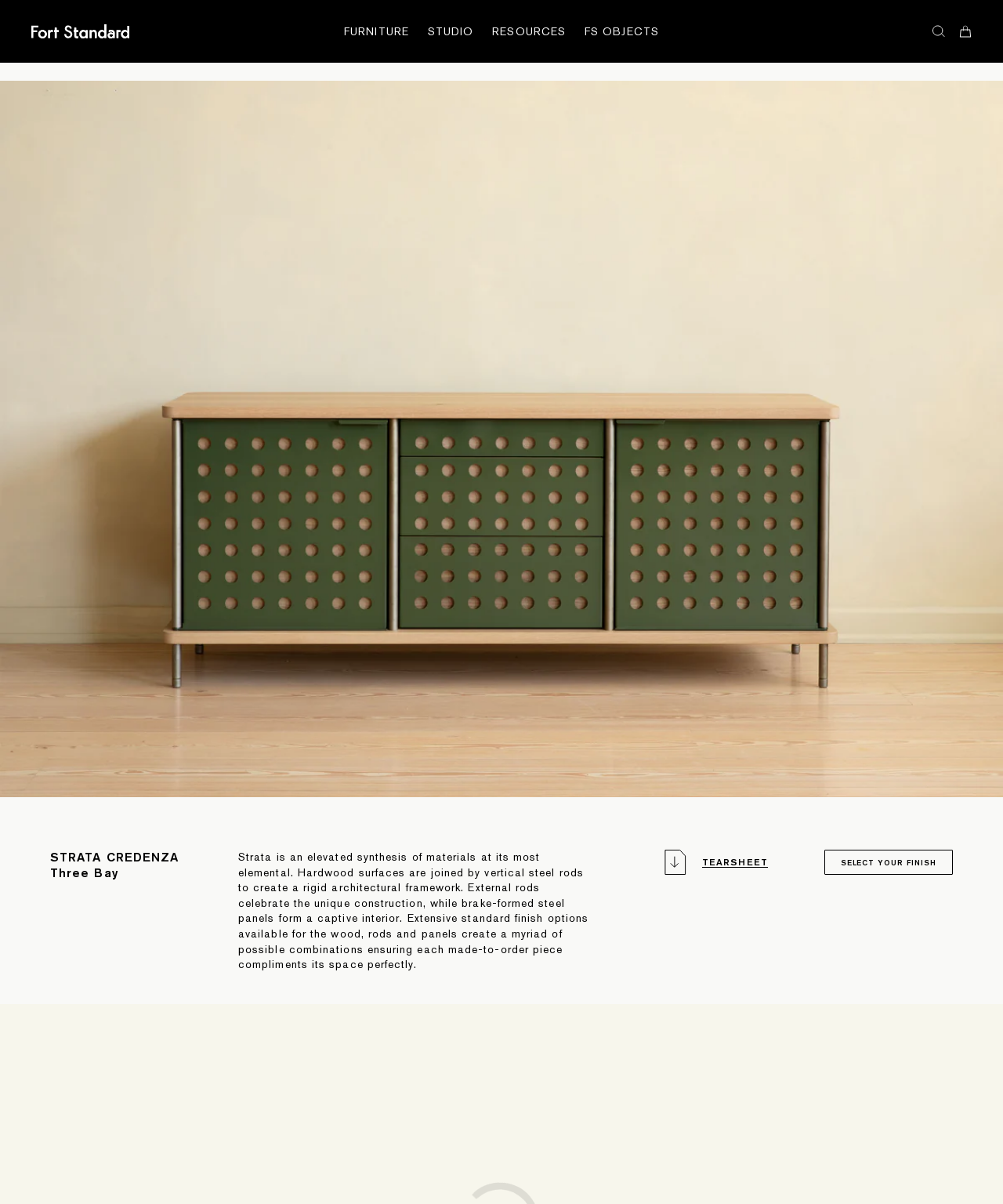Provide the bounding box coordinates of the HTML element described as: "Tearsheet". The bounding box coordinates should be four float numbers between 0 and 1, i.e., [left, top, right, bottom].

[0.663, 0.706, 0.765, 0.727]